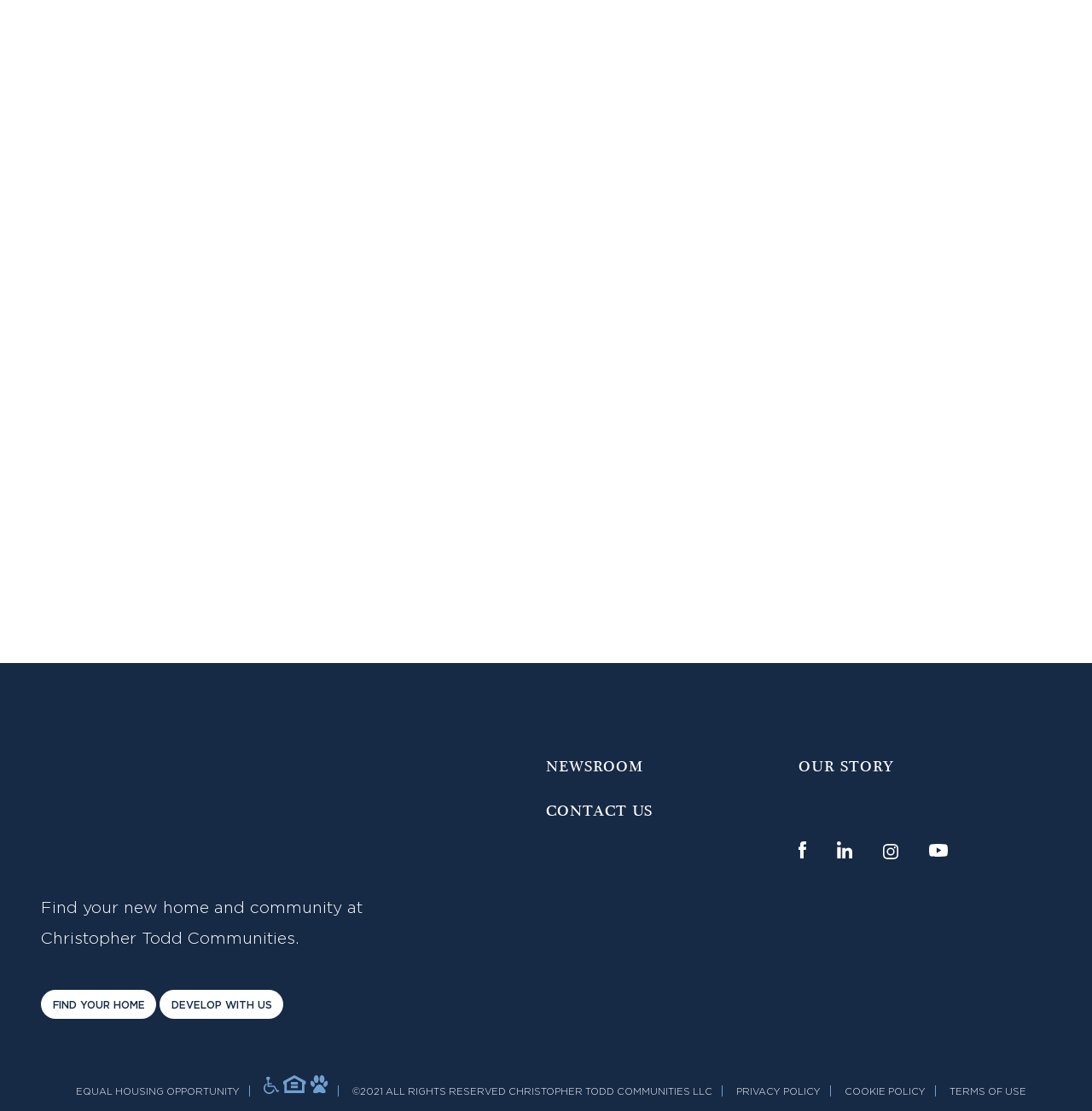Provide the bounding box coordinates for the UI element that is described as: "Develop With us".

[0.146, 0.891, 0.26, 0.917]